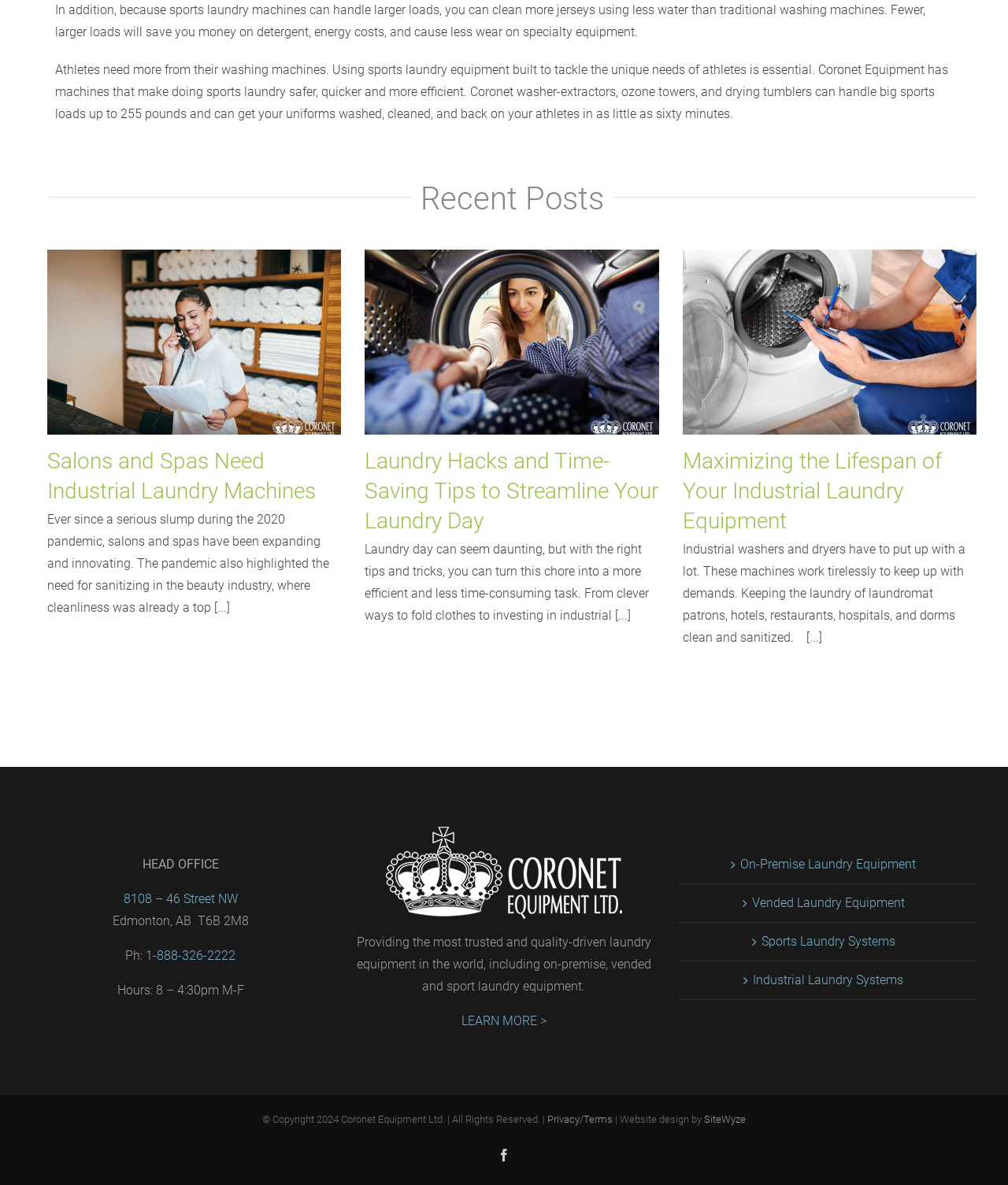Specify the bounding box coordinates of the element's area that should be clicked to execute the given instruction: "Contact Coronet Equipment". The coordinates should be four float numbers between 0 and 1, i.e., [left, top, right, bottom].

[0.145, 0.8, 0.234, 0.813]